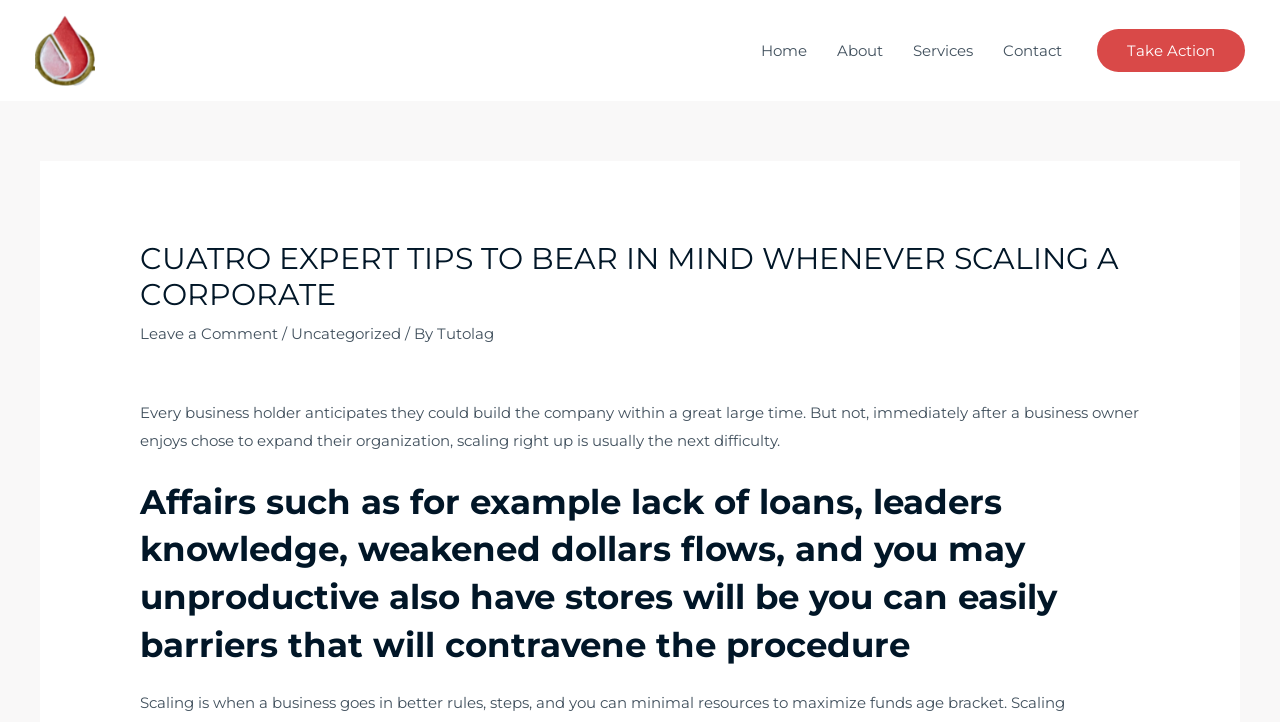Use the information in the screenshot to answer the question comprehensively: What is the category of the article?

The category of the article is mentioned as 'Uncategorized' in the text, which implies that the article does not fit into a specific category or topic.